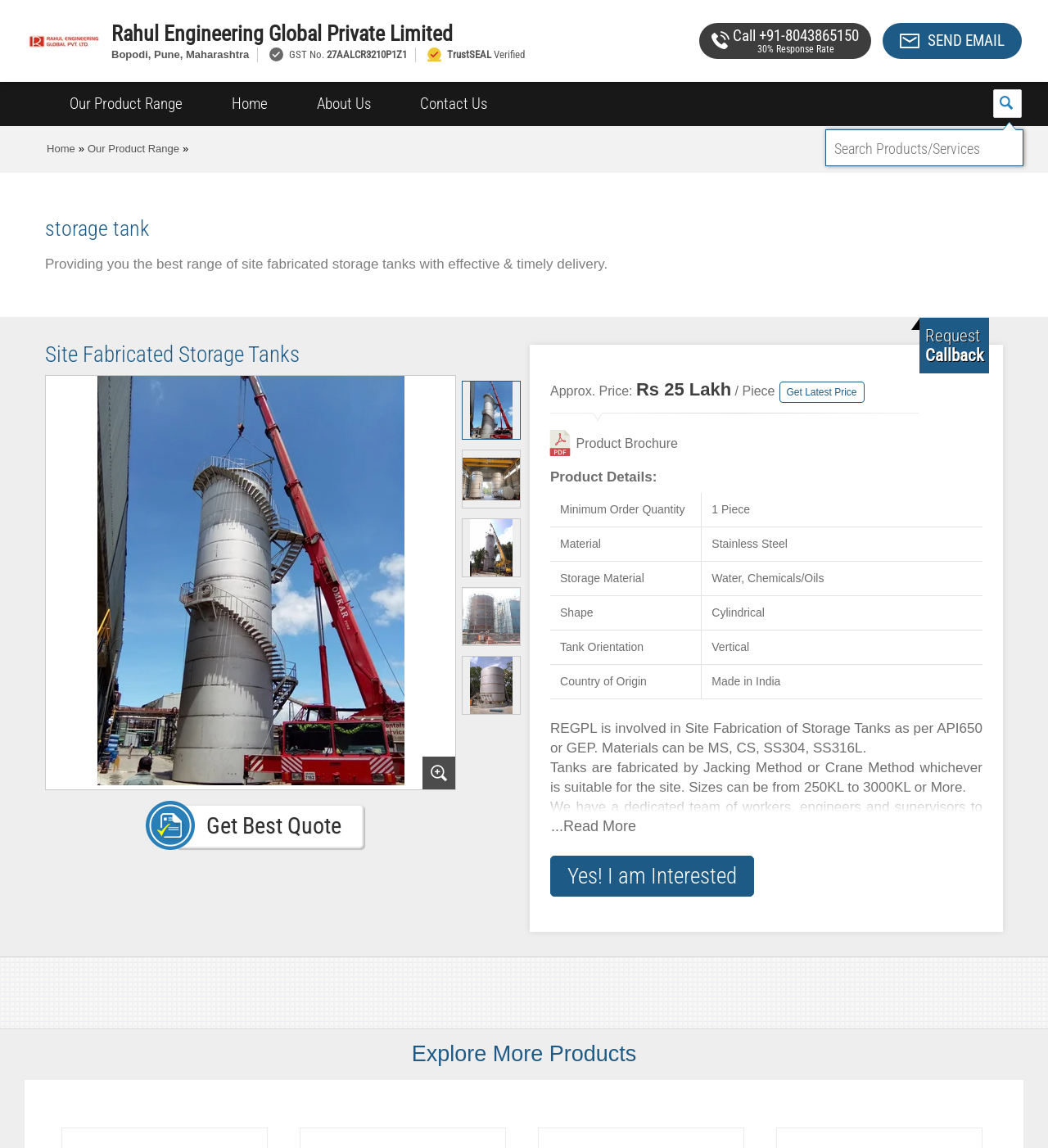What is the company name?
Using the visual information, answer the question in a single word or phrase.

Rahul Engineering Global Private Limited